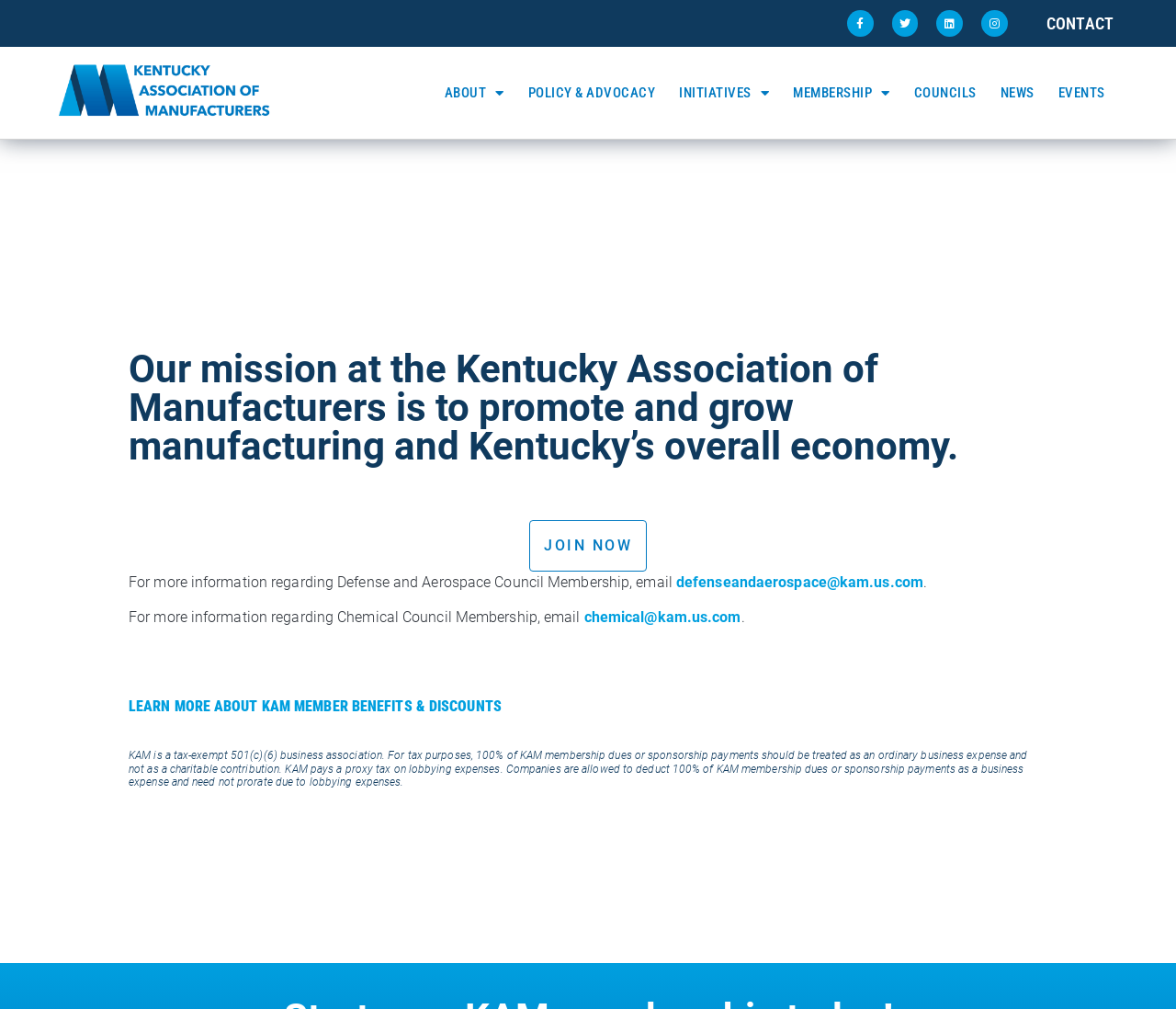Locate the bounding box coordinates of the UI element described by: "defenseandaerospace@kam.us.com". The bounding box coordinates should consist of four float numbers between 0 and 1, i.e., [left, top, right, bottom].

[0.575, 0.568, 0.785, 0.585]